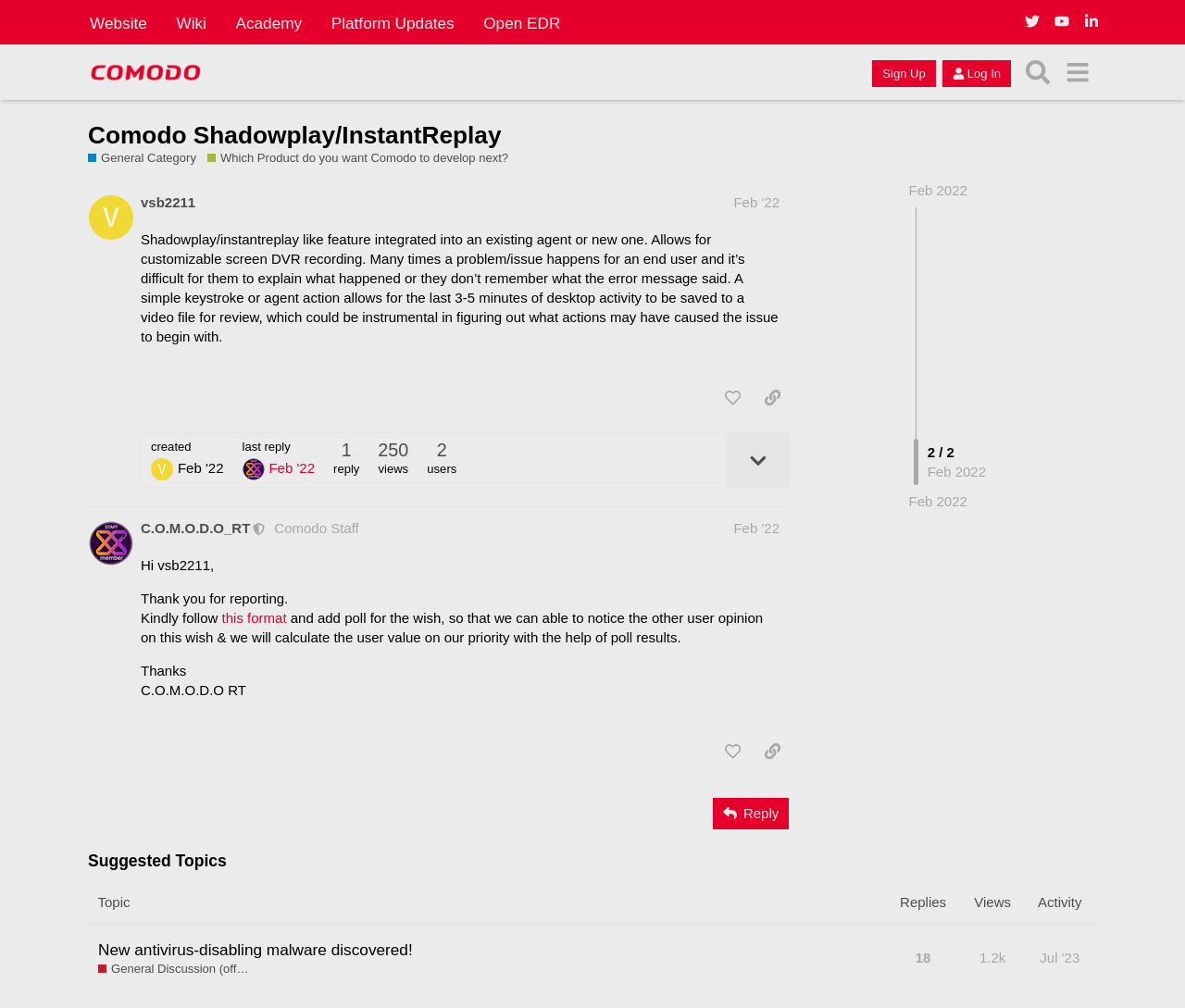Create a detailed narrative of the webpage’s visual and textual elements.

This webpage is a forum discussion page from Comodo Forum, with a title "Comodo Shadowplay/InstantReplay - General Category / Which Product do you want Comodo to develop next?". At the top, there is a header section with links to "Website", "Wiki", "Academy", "Platform Updates", and "Open EDR". Below this, there is a secondary header section with a link to "Comodo Forum" and buttons to "Sign Up" and "Log In".

The main content of the page is a discussion thread with two posts. The first post, from user "vsb2211", proposes an idea for a Shadowplay/InstantReplay-like feature integrated into an existing agent or new one, allowing for customizable screen DVR recording. This post has several buttons, including "like this post", "share a link to this post", and "expand topic details".

The second post, from user "C.O.M.O.D.O_RT", is a response to the first post, thanking the user for reporting and asking them to follow a specific format for their wish. This post also has buttons to "like this post" and "share a link to this post".

Below the discussion thread, there is a button to "Reply" to the thread, and an image. Further down, there is a section titled "Suggested Topics" with a table listing several topics, including "New antivirus-disabling malware discovered! General Discussion (off topic) Anything and everyt". Each topic has columns for "Topic", "Replies", "Views", and "Activity", with links to view more information about each topic.